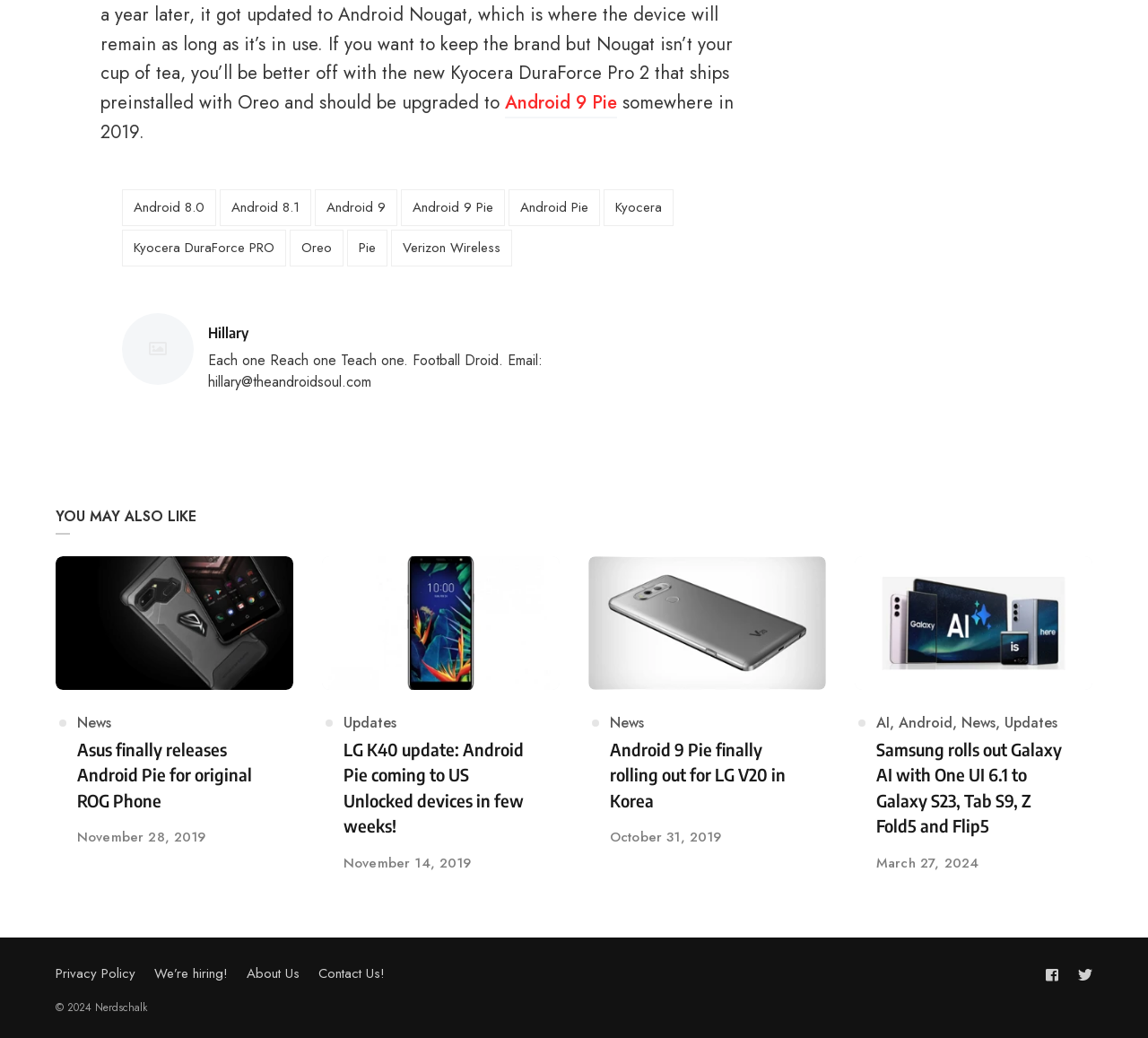Pinpoint the bounding box coordinates of the clickable element to carry out the following instruction: "Click on Android 9 Pie."

[0.44, 0.086, 0.537, 0.114]